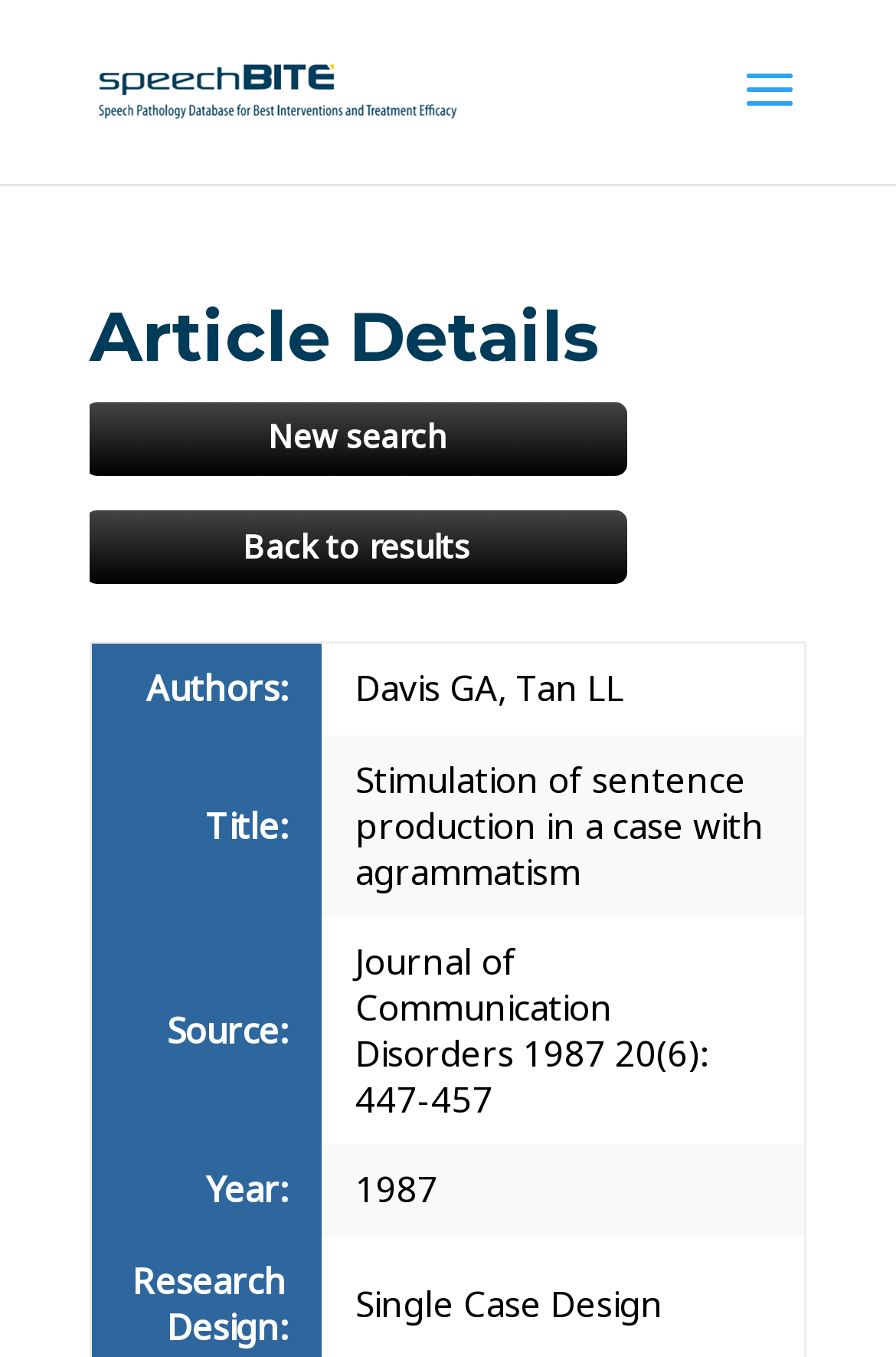Please find the bounding box for the following UI element description. Provide the coordinates in (top-left x, top-left y, bottom-right x, bottom-right y) format, with values between 0 and 1: alt="speechBITE"

[0.11, 0.045, 0.51, 0.084]